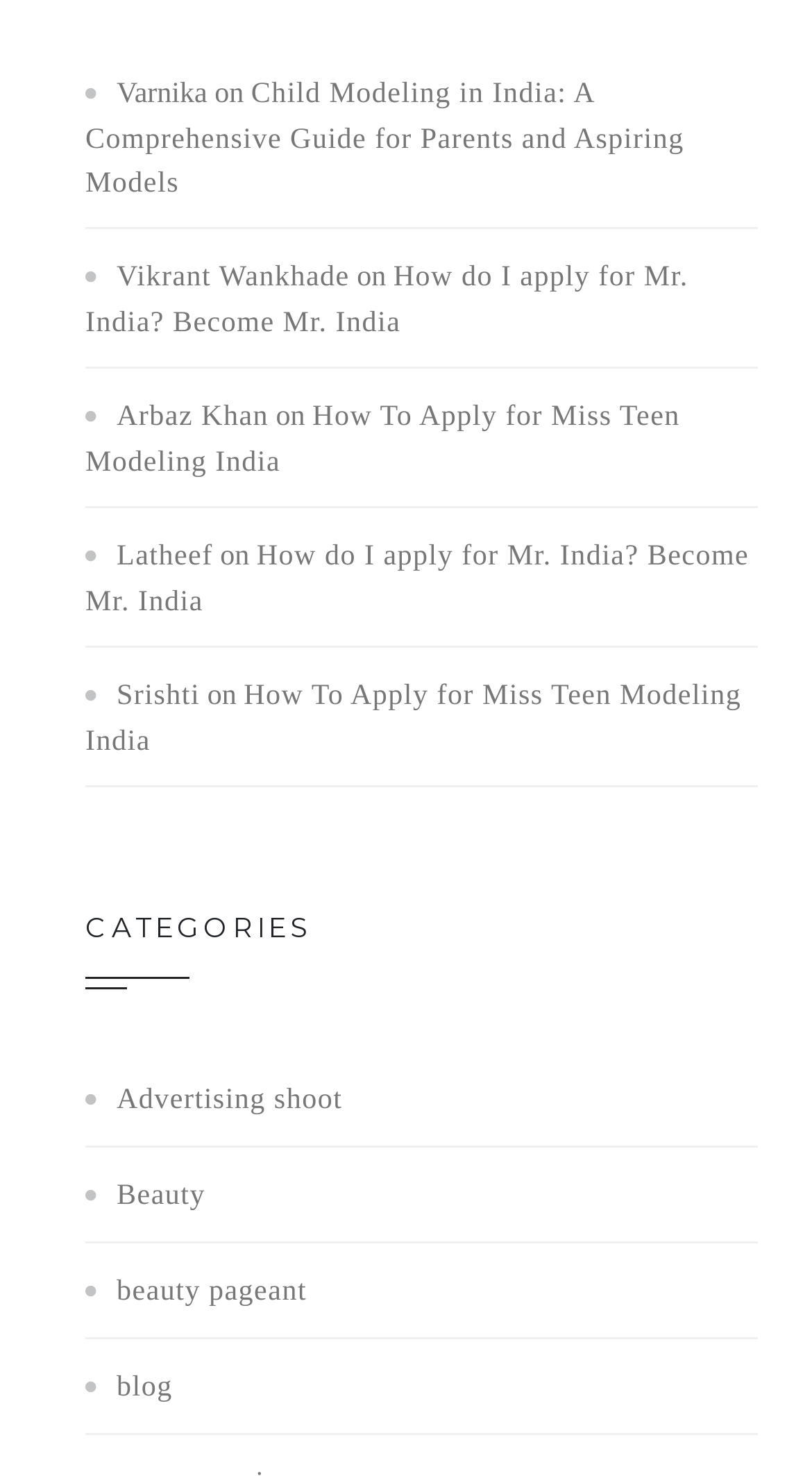Find and indicate the bounding box coordinates of the region you should select to follow the given instruction: "Read about 'How do I apply for Mr. India? Become Mr. India'".

[0.105, 0.178, 0.848, 0.231]